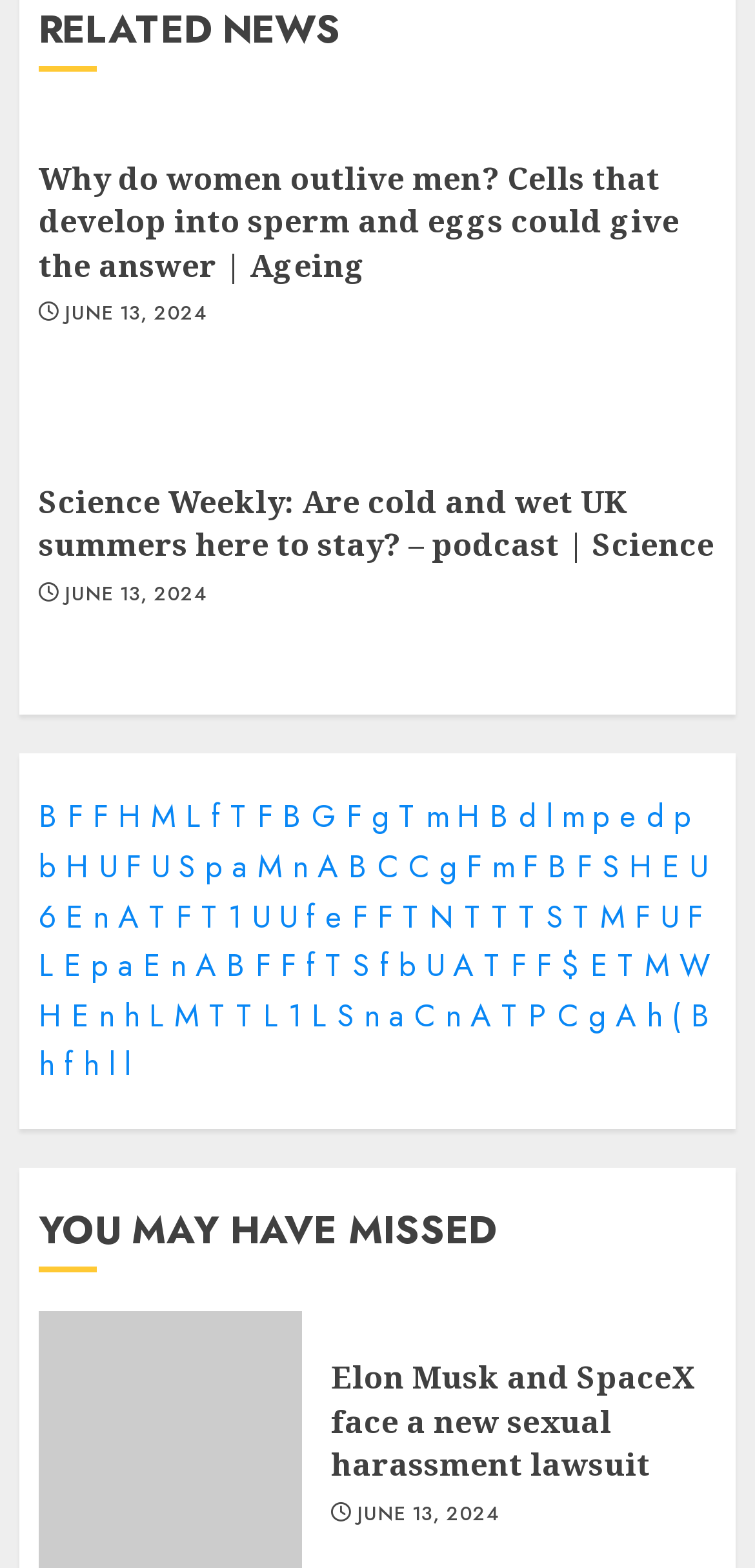What is the title of the second heading?
Answer the question with a single word or phrase by looking at the picture.

RELATED NEWS